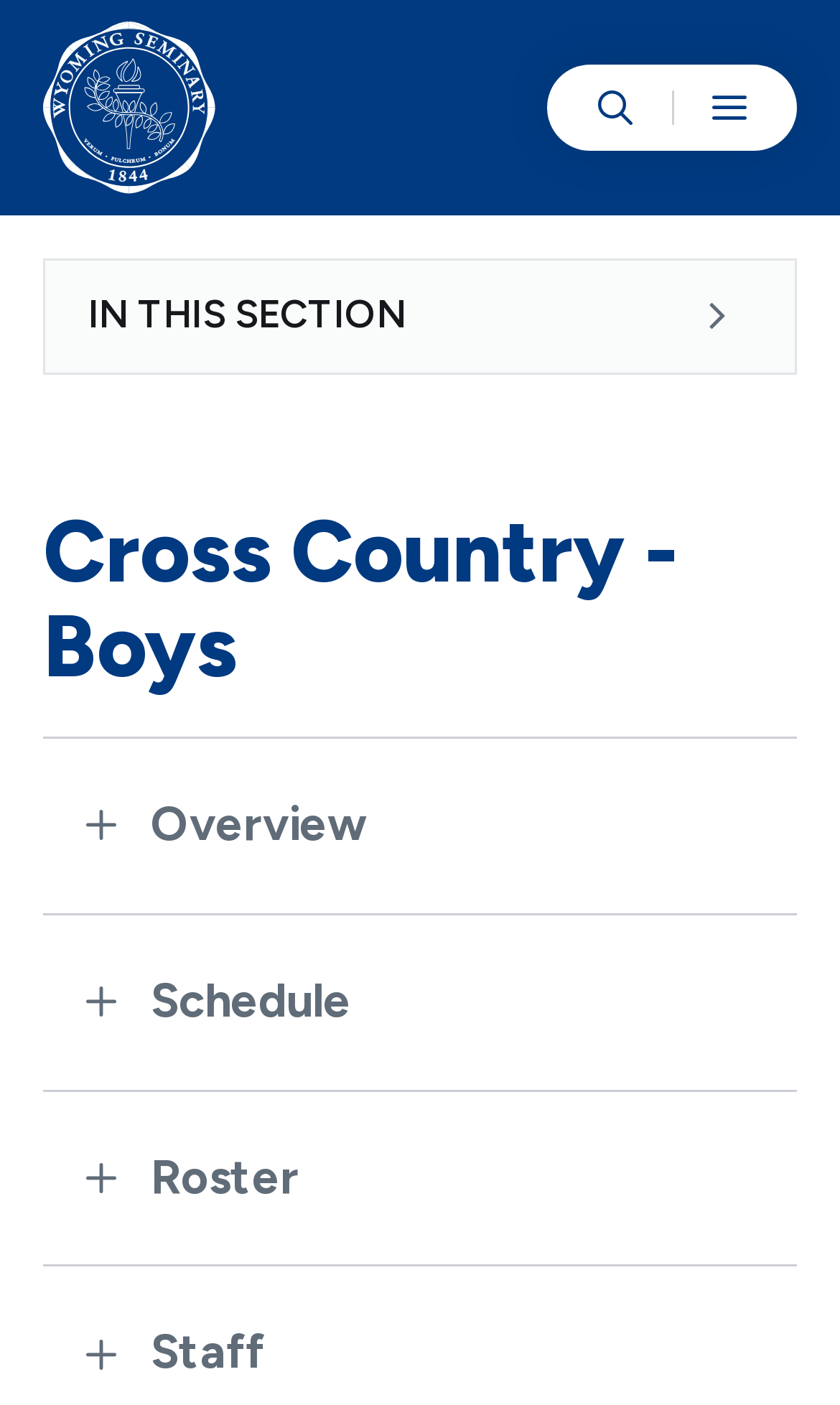Please find and generate the text of the main header of the webpage.

Cross Country - Boys